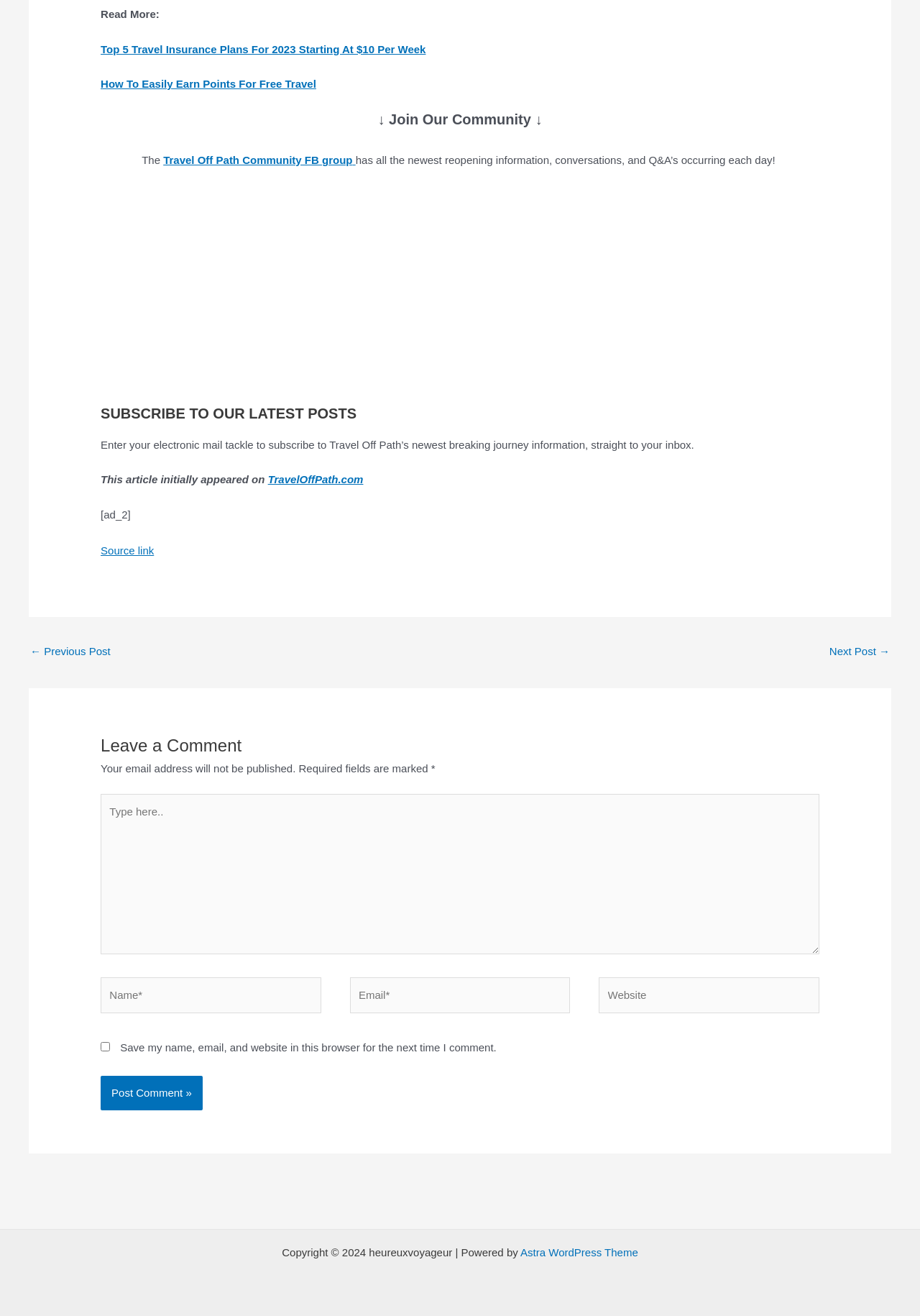Specify the bounding box coordinates of the element's area that should be clicked to execute the given instruction: "Click on the 'Top 5 Travel Insurance Plans For 2023 Starting At $10 Per Week' link". The coordinates should be four float numbers between 0 and 1, i.e., [left, top, right, bottom].

[0.109, 0.033, 0.463, 0.042]